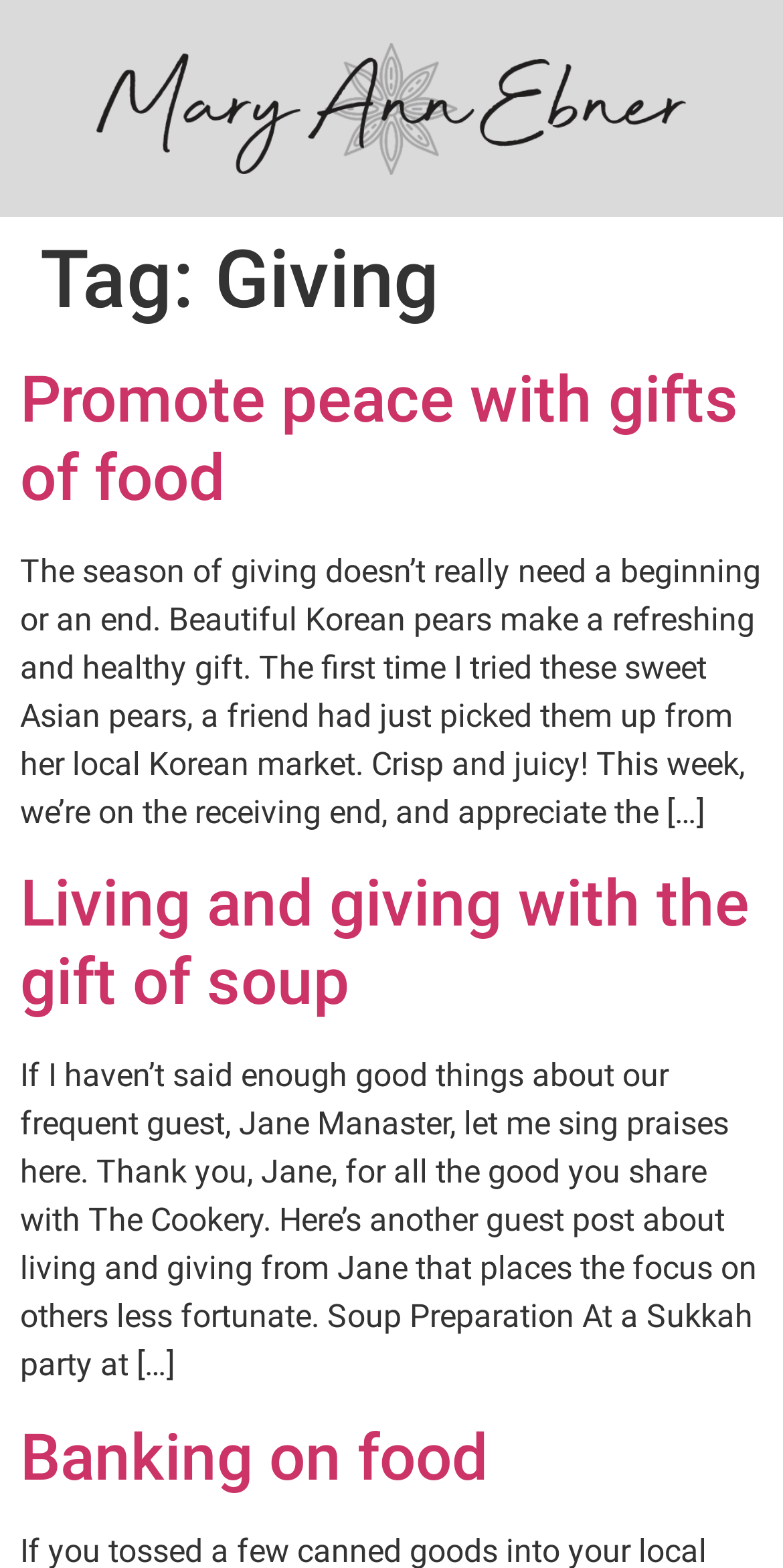Provide a brief response in the form of a single word or phrase:
How many links are in the second article?

1